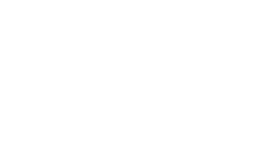Provide a brief response to the question below using a single word or phrase: 
What is the purpose of the image?

To engage readers